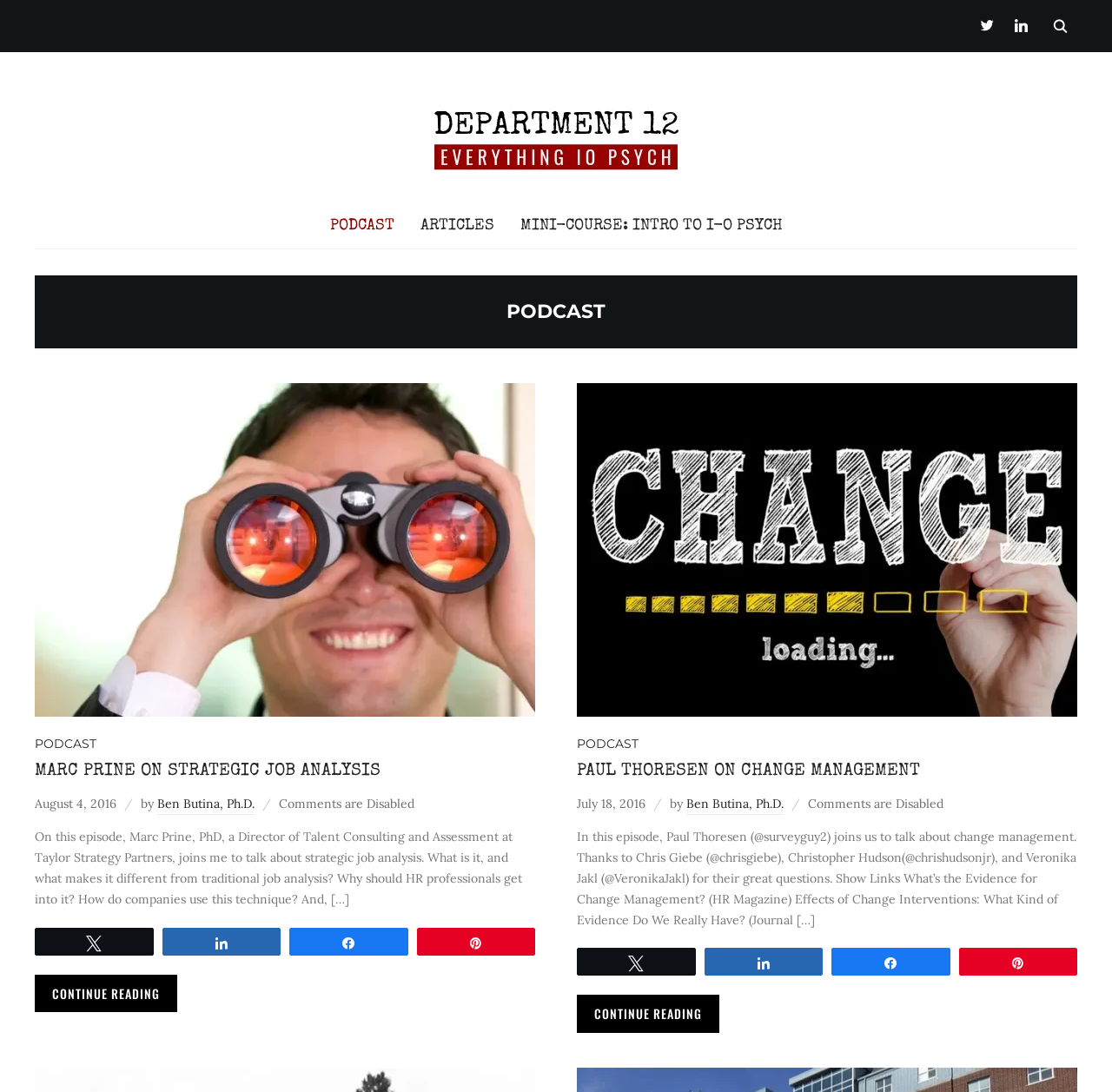Identify the bounding box coordinates of the specific part of the webpage to click to complete this instruction: "Visit Department 12".

[0.383, 0.086, 0.617, 0.104]